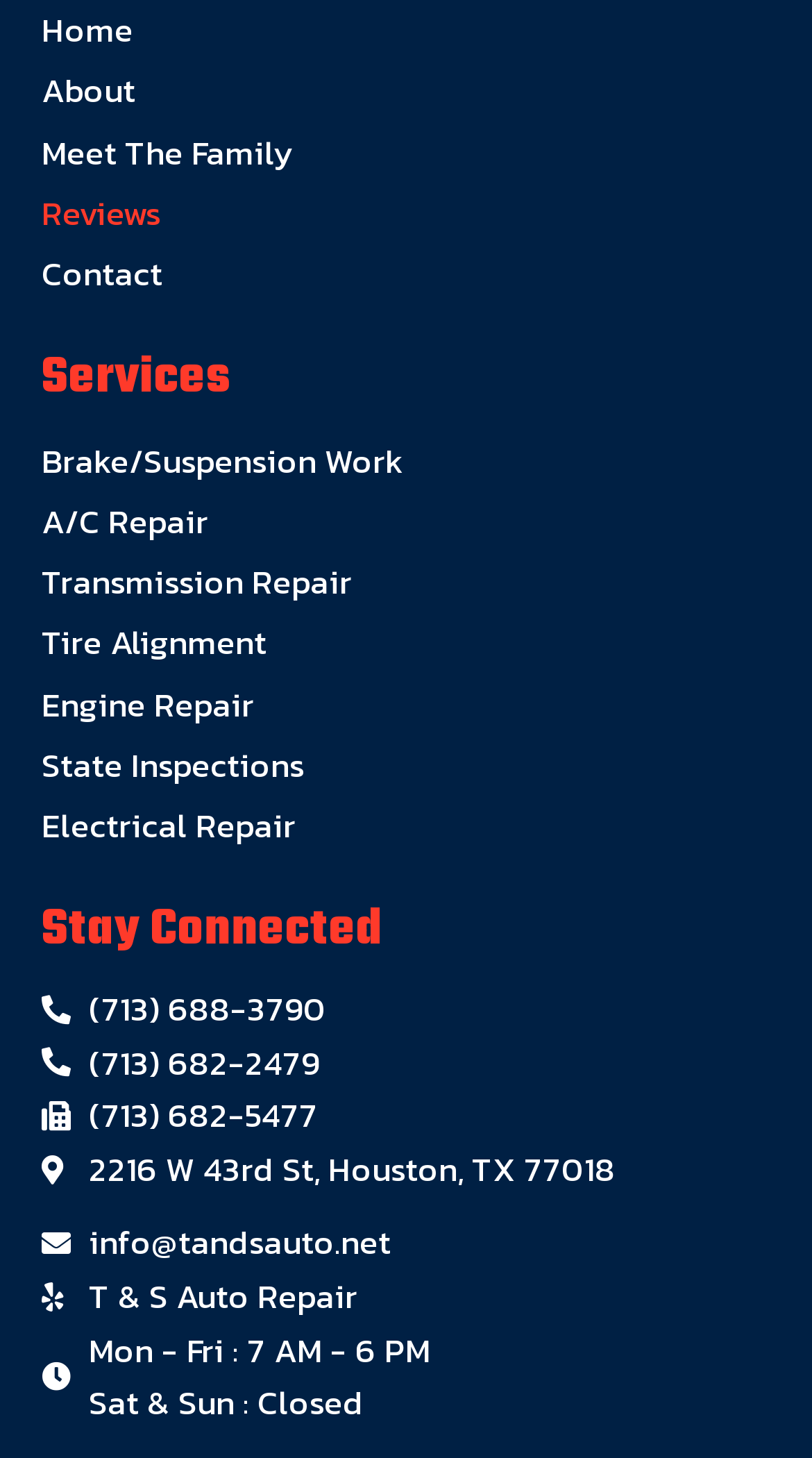Locate the UI element that matches the description Electrical Repair in the webpage screenshot. Return the bounding box coordinates in the format (top-left x, top-left y, bottom-right x, bottom-right y), with values ranging from 0 to 1.

[0.051, 0.545, 0.949, 0.587]